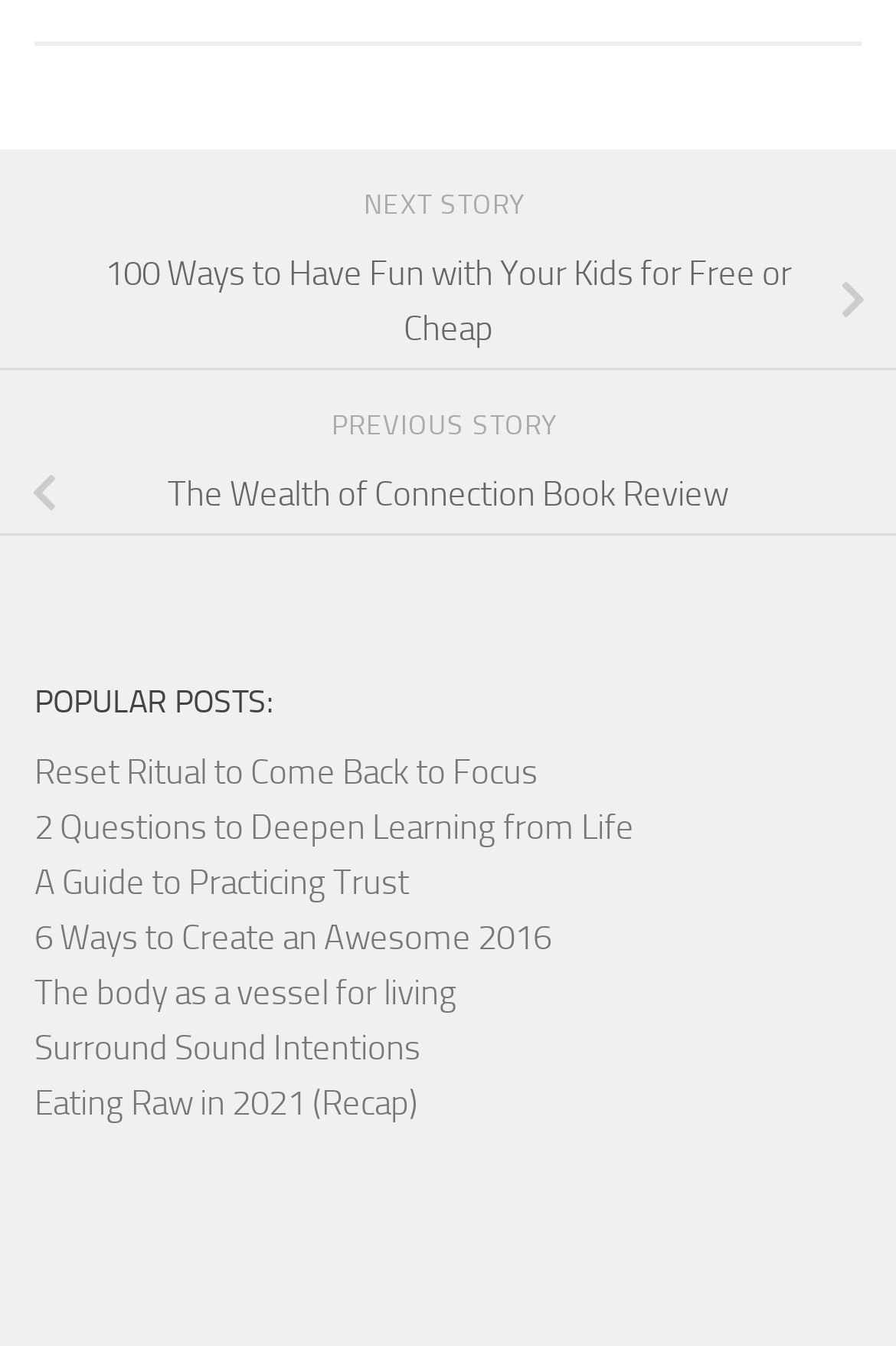Determine the bounding box for the UI element described here: "Surround Sound Intentions".

[0.038, 0.763, 0.469, 0.794]